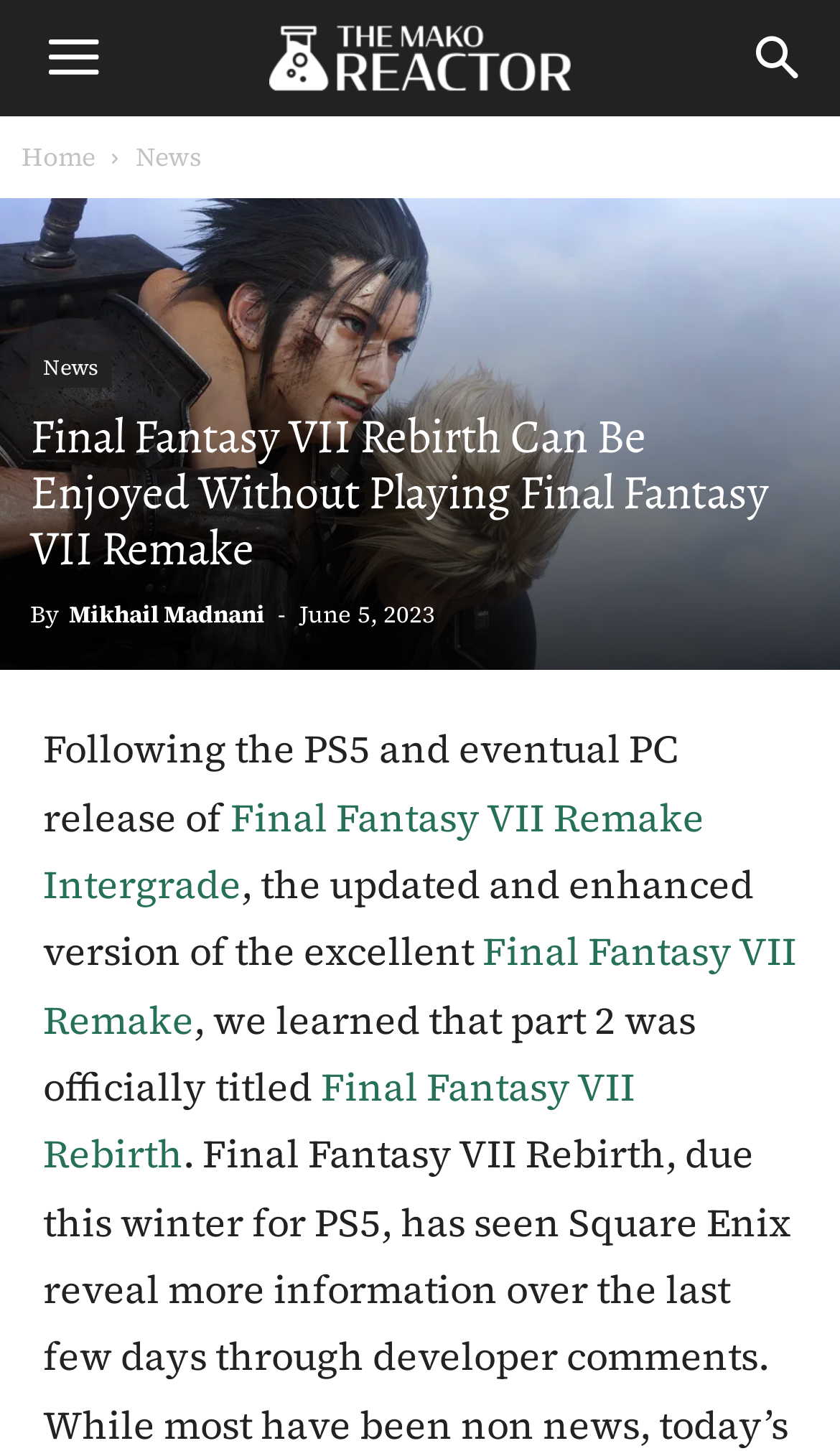What is the author of the article?
Respond with a short answer, either a single word or a phrase, based on the image.

Mikhail Madnani